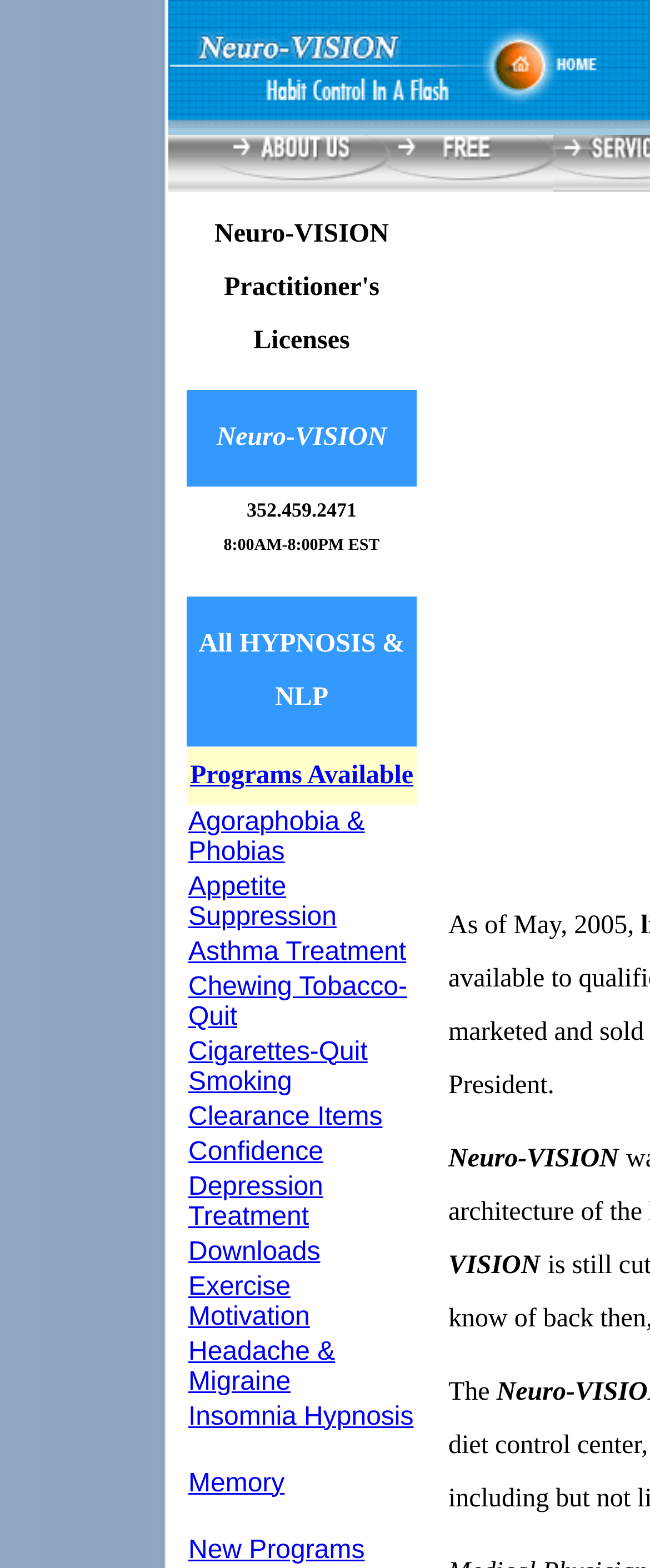Identify the bounding box coordinates of the element to click to follow this instruction: 'Learn about Asthma Treatment'. Ensure the coordinates are four float values between 0 and 1, provided as [left, top, right, bottom].

[0.29, 0.598, 0.625, 0.616]